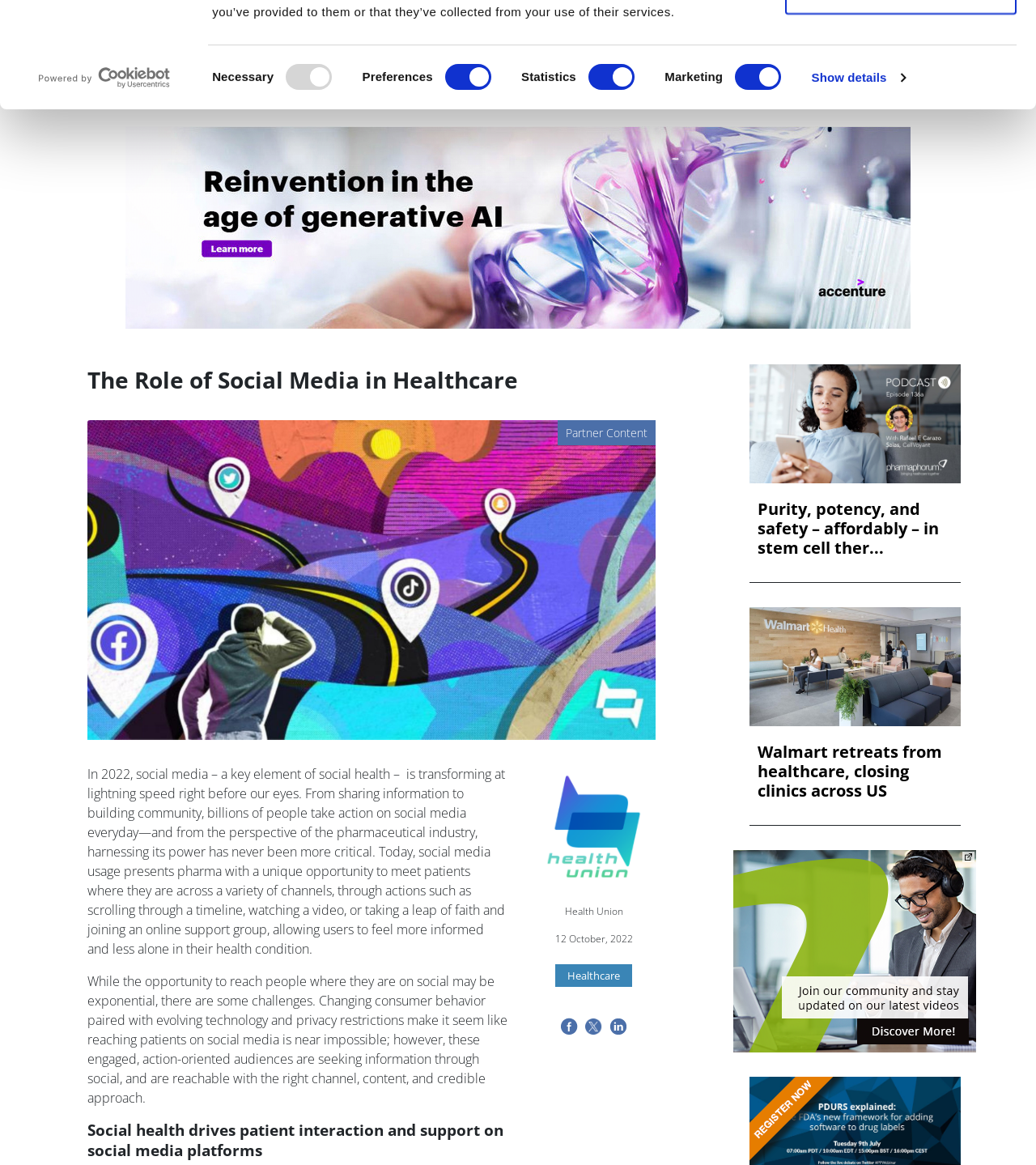Determine the bounding box of the UI element mentioned here: "Powered by Cookiebot". The coordinates must be in the format [left, top, right, bottom] with values ranging from 0 to 1.

[0.032, 0.146, 0.169, 0.167]